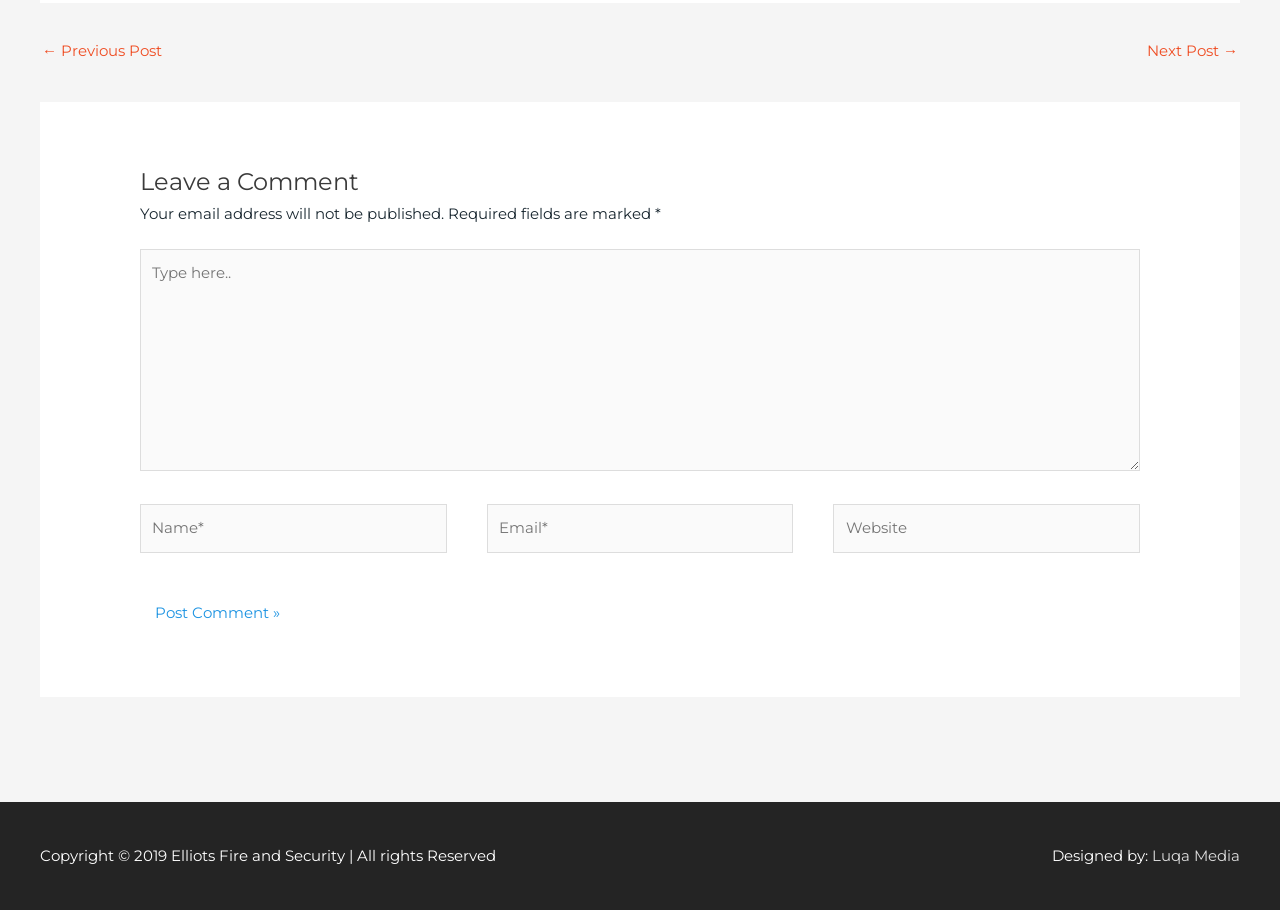Find the bounding box coordinates of the clickable element required to execute the following instruction: "search for something". Provide the coordinates as four float numbers between 0 and 1, i.e., [left, top, right, bottom].

None